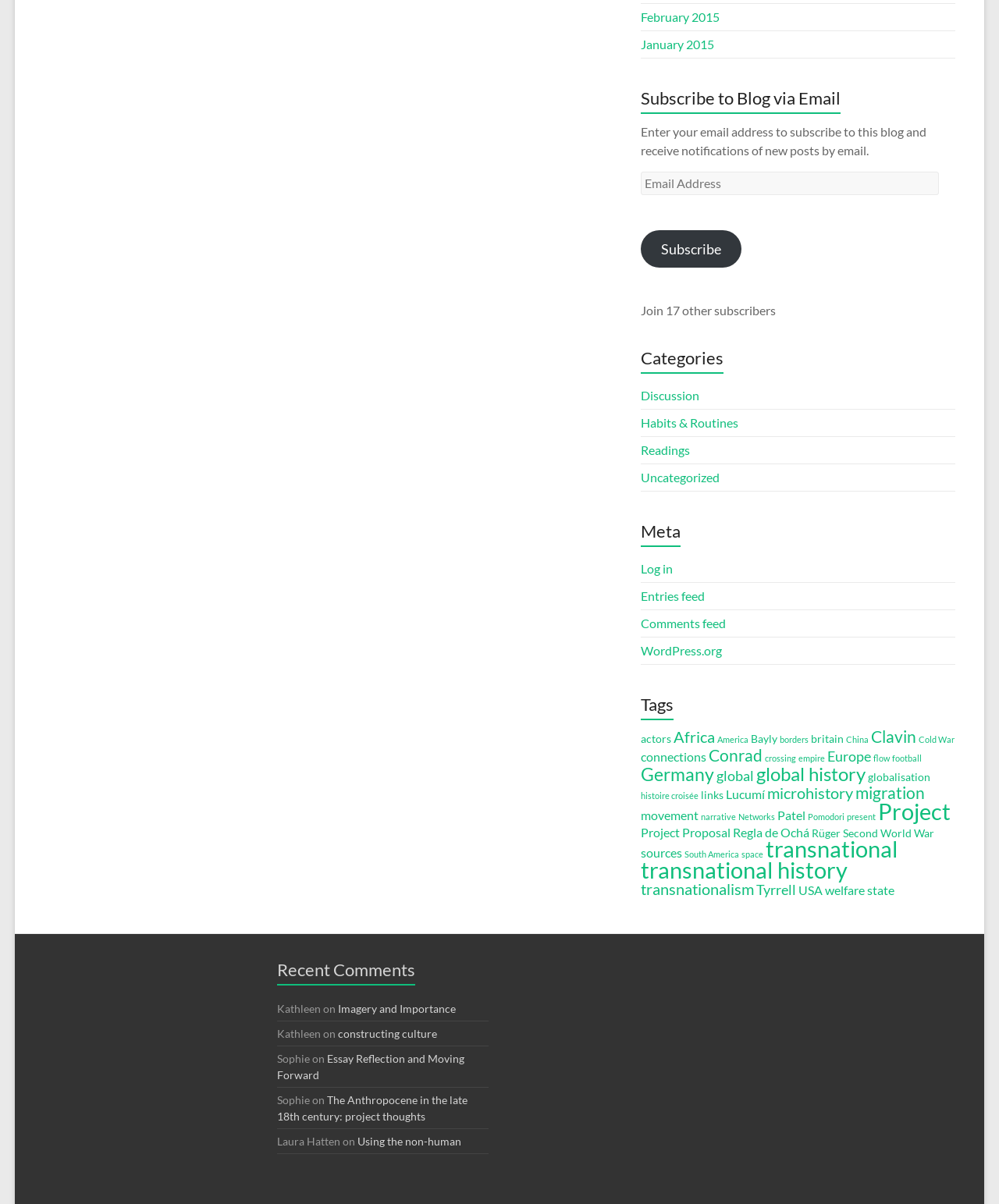Locate the bounding box coordinates of the element that should be clicked to execute the following instruction: "Log in".

[0.641, 0.466, 0.674, 0.478]